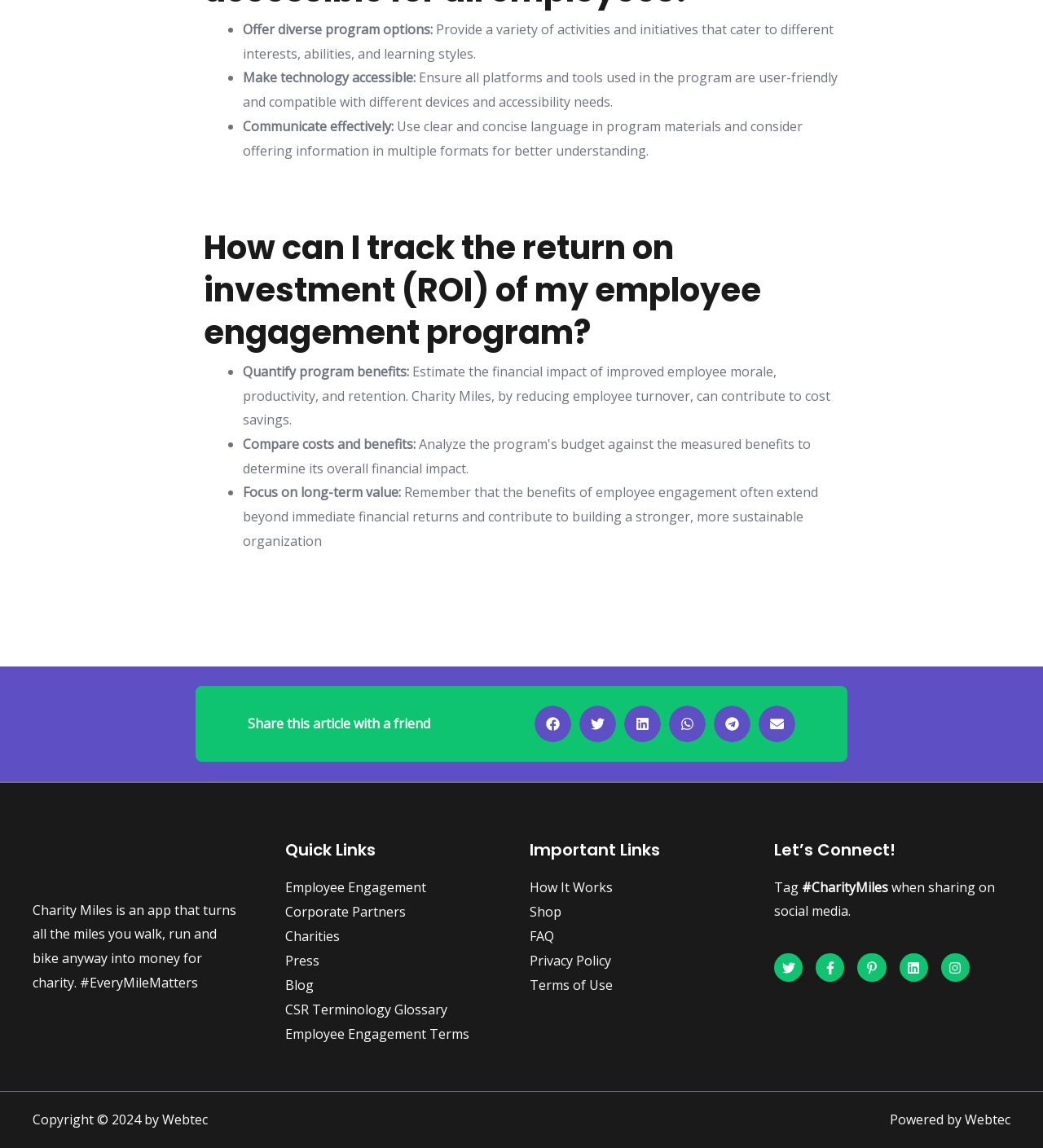What is the recommended way to communicate program information?
Can you provide a detailed and comprehensive answer to the question?

The webpage suggests that program information should be communicated effectively by using clear and concise language, and considering offering information in multiple formats for better understanding, as stated in the static text 'Use clear and concise language in program materials and consider offering information in multiple formats for better understanding'.